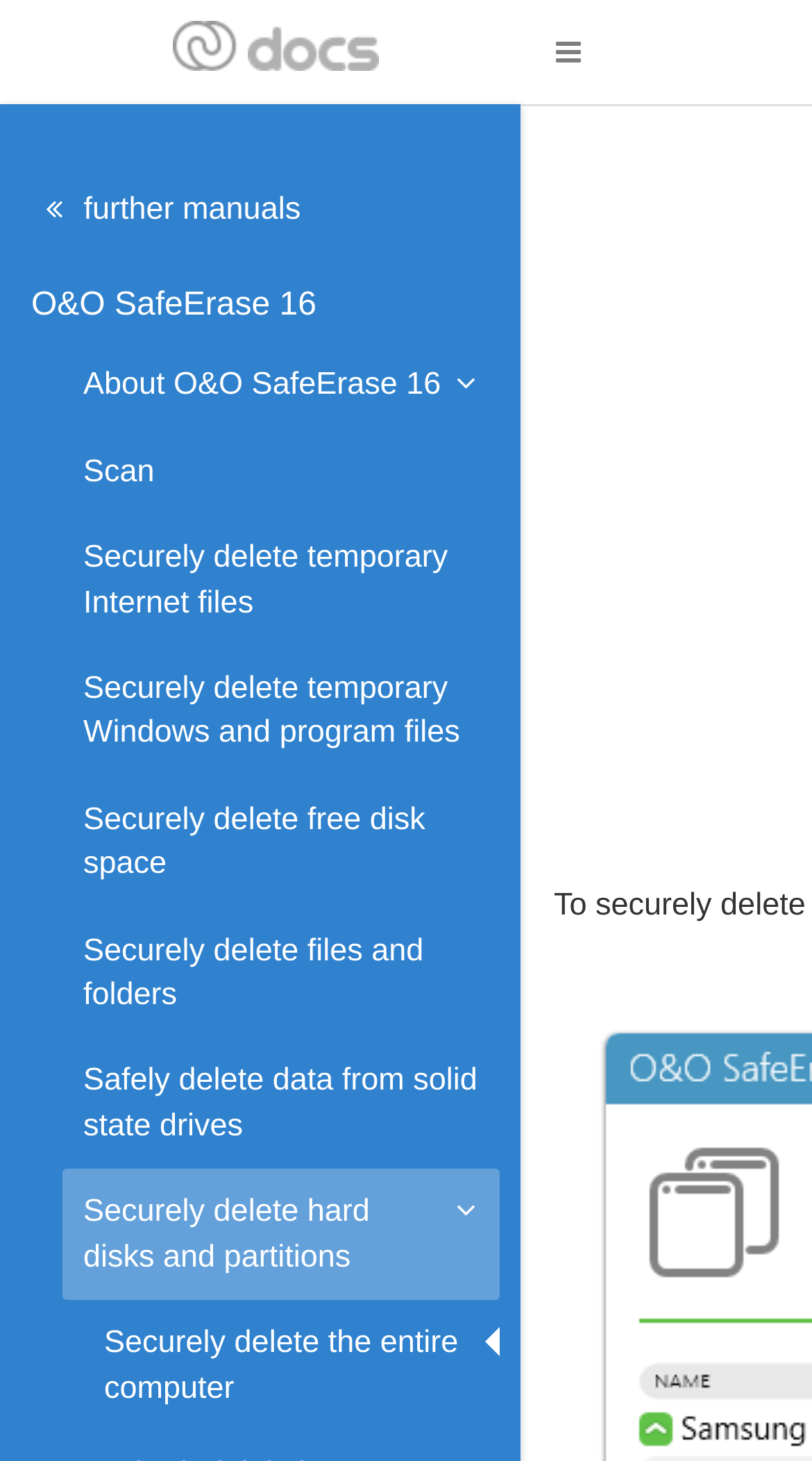Provide a one-word or short-phrase response to the question:
Is there a link to further manuals?

Yes